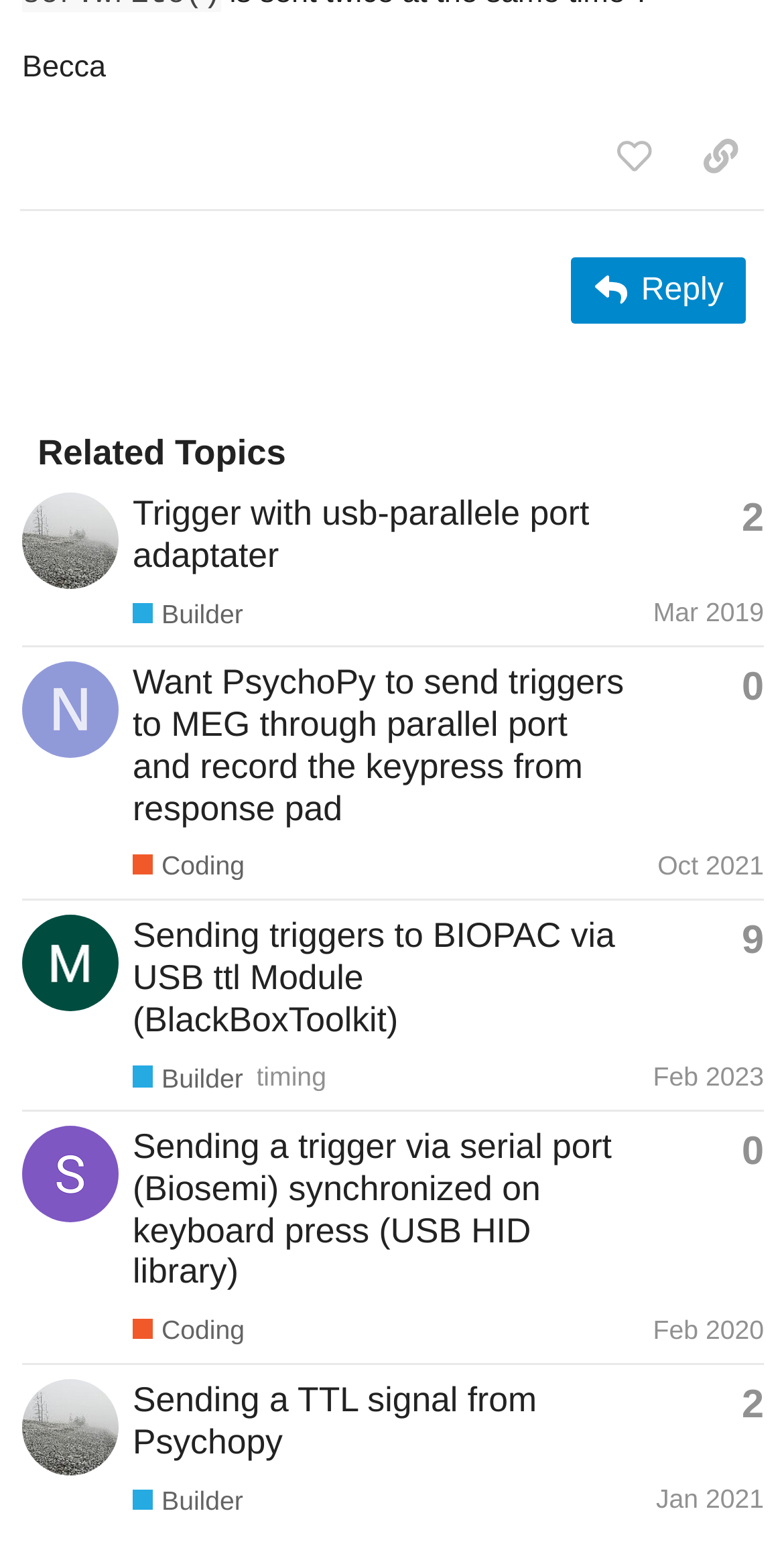Please pinpoint the bounding box coordinates for the region I should click to adhere to this instruction: "View profile of sol".

[0.028, 0.335, 0.151, 0.357]